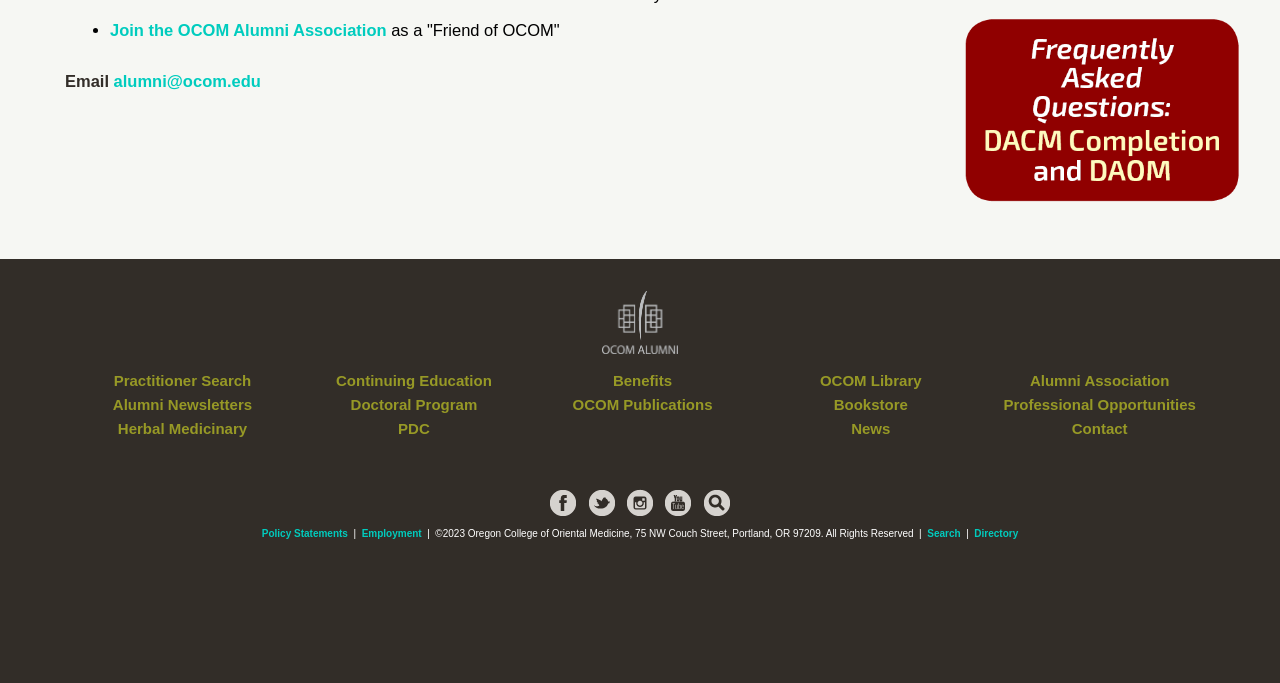Identify the bounding box coordinates of the section to be clicked to complete the task described by the following instruction: "Click to view". The coordinates should be four float numbers between 0 and 1, formatted as [left, top, right, bottom].

None